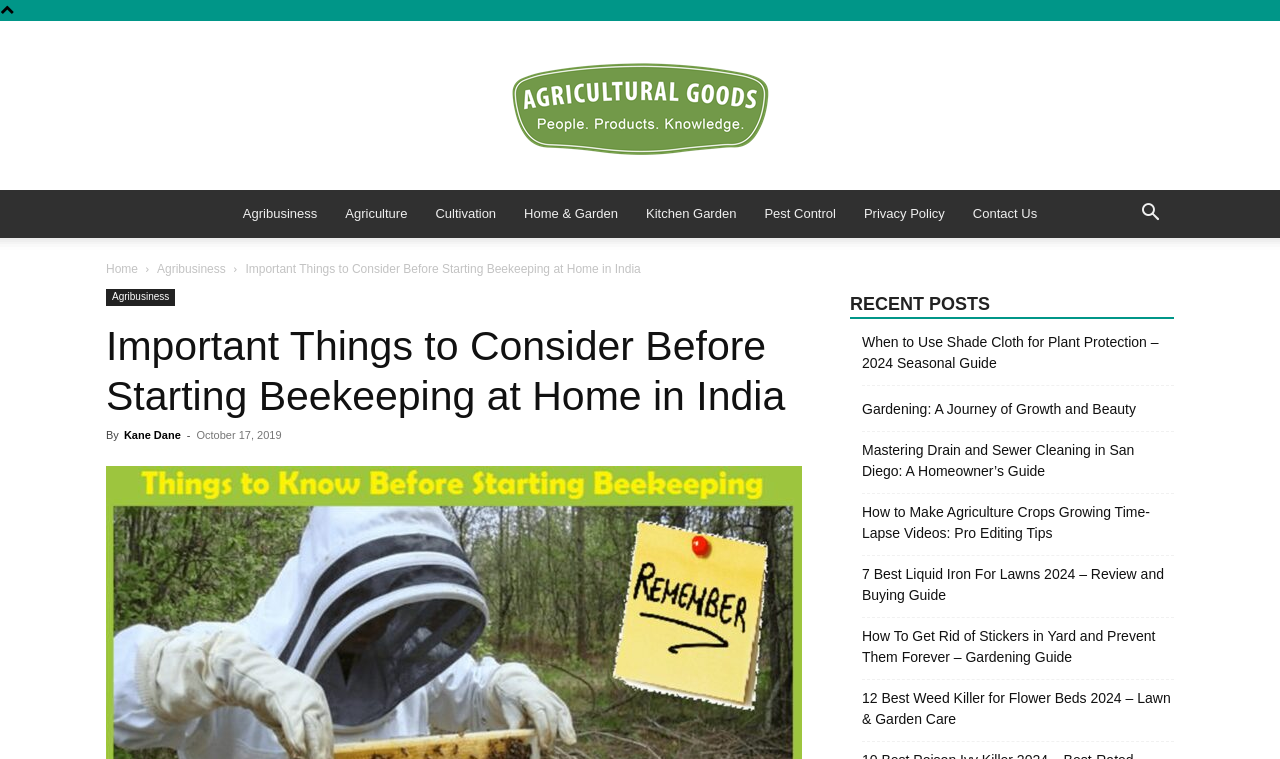What is the date of the article?
Refer to the image and give a detailed answer to the query.

The date of the article can be found by looking at the section below the main heading, where it says the date 'October 17, 2019'.